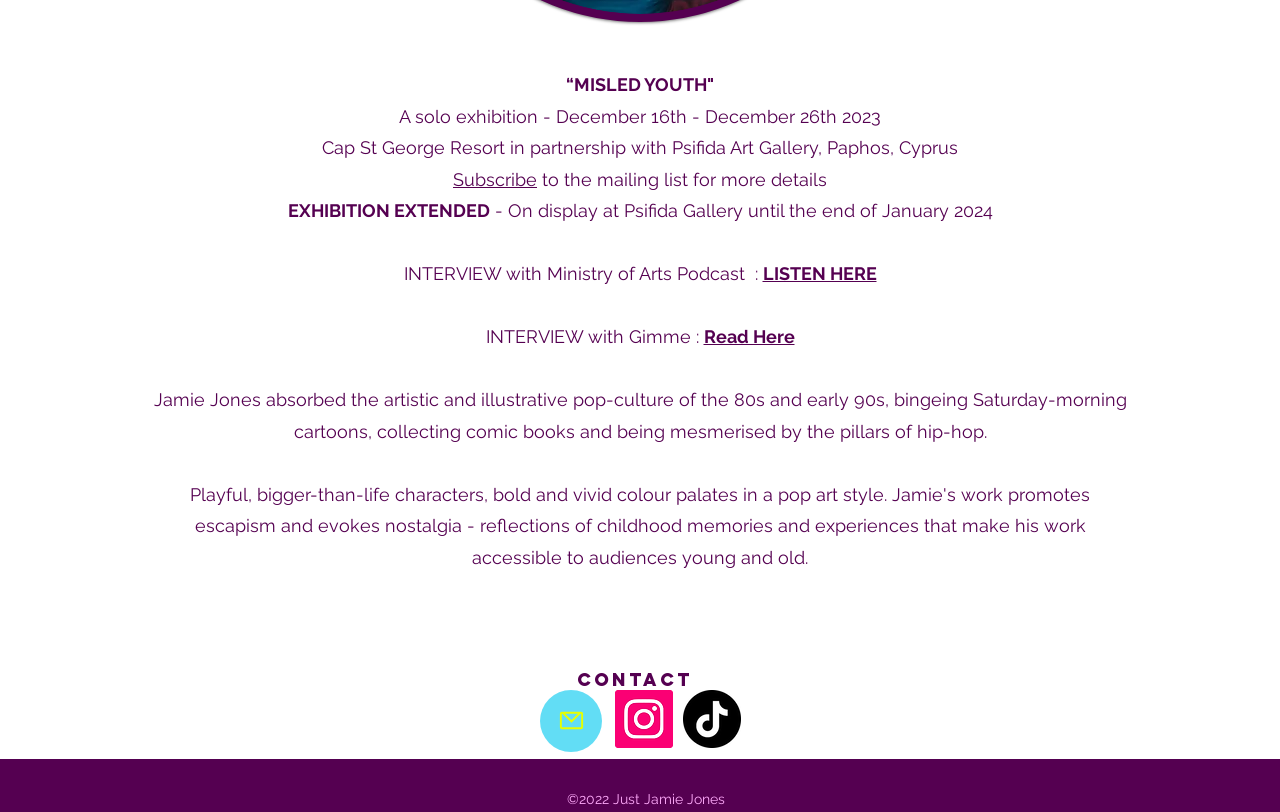Using the element description provided, determine the bounding box coordinates in the format (top-left x, top-left y, bottom-right x, bottom-right y). Ensure that all values are floating point numbers between 0 and 1. Element description: LISTEN HERE

[0.596, 0.324, 0.685, 0.35]